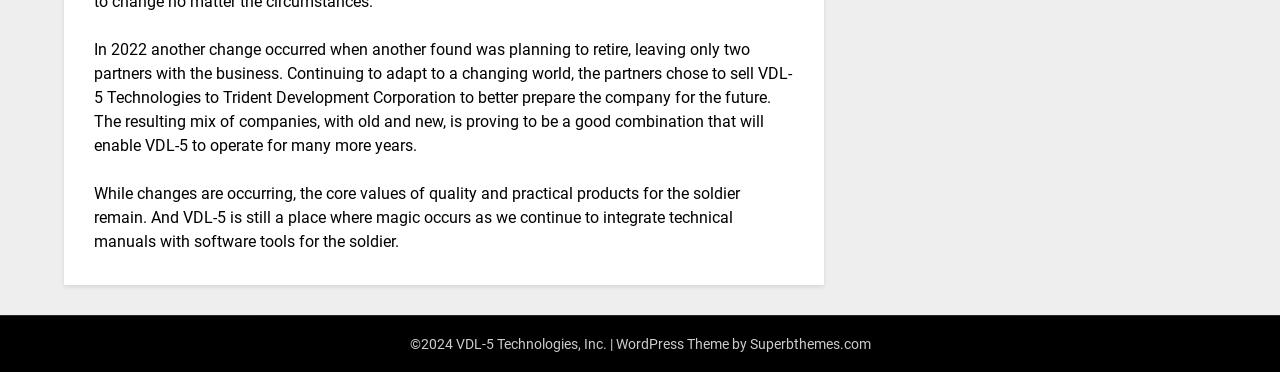From the given element description: "contact us", find the bounding box for the UI element. Provide the coordinates as four float numbers between 0 and 1, in the order [left, top, right, bottom].

None